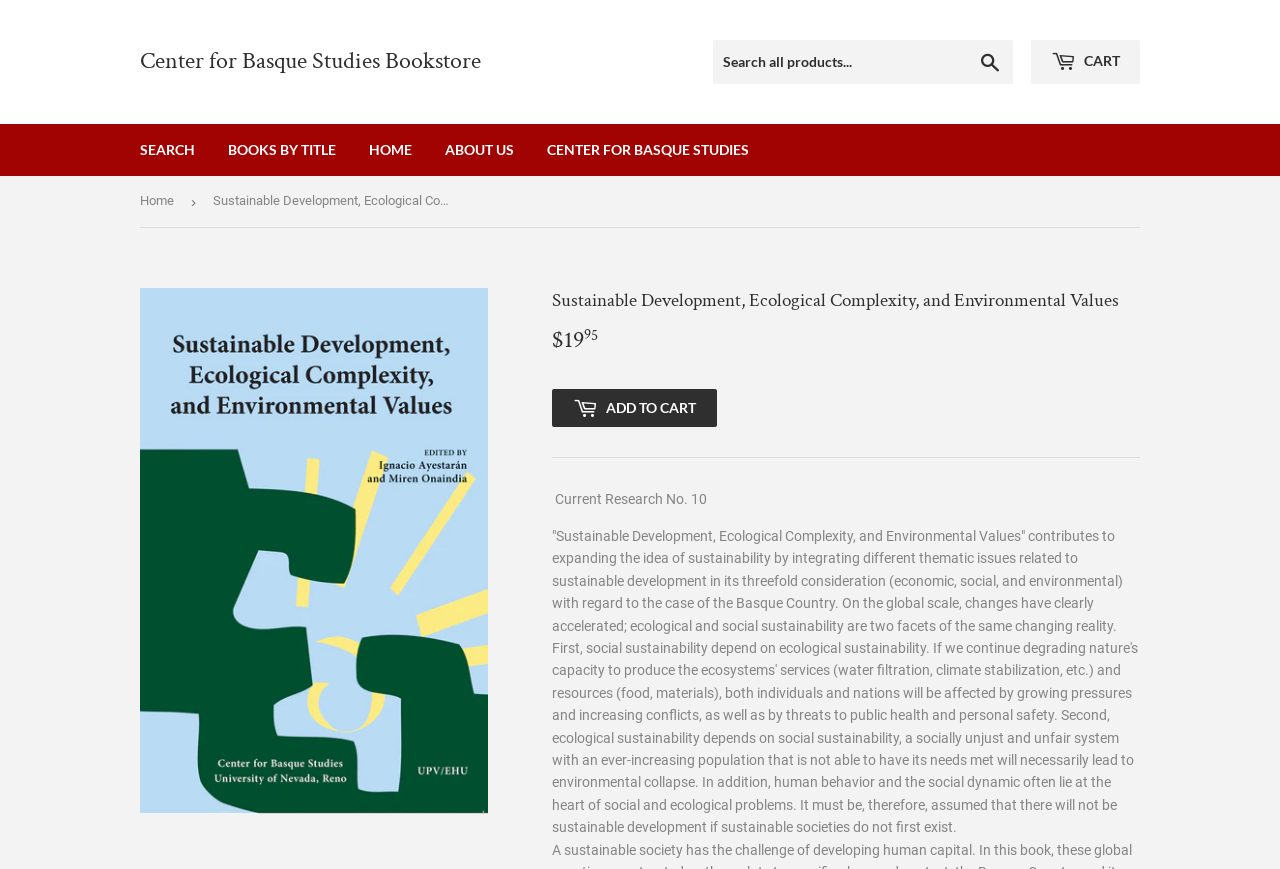Please find the bounding box coordinates of the clickable region needed to complete the following instruction: "Go to Center for Basque Studies Bookstore". The bounding box coordinates must consist of four float numbers between 0 and 1, i.e., [left, top, right, bottom].

[0.109, 0.052, 0.5, 0.091]